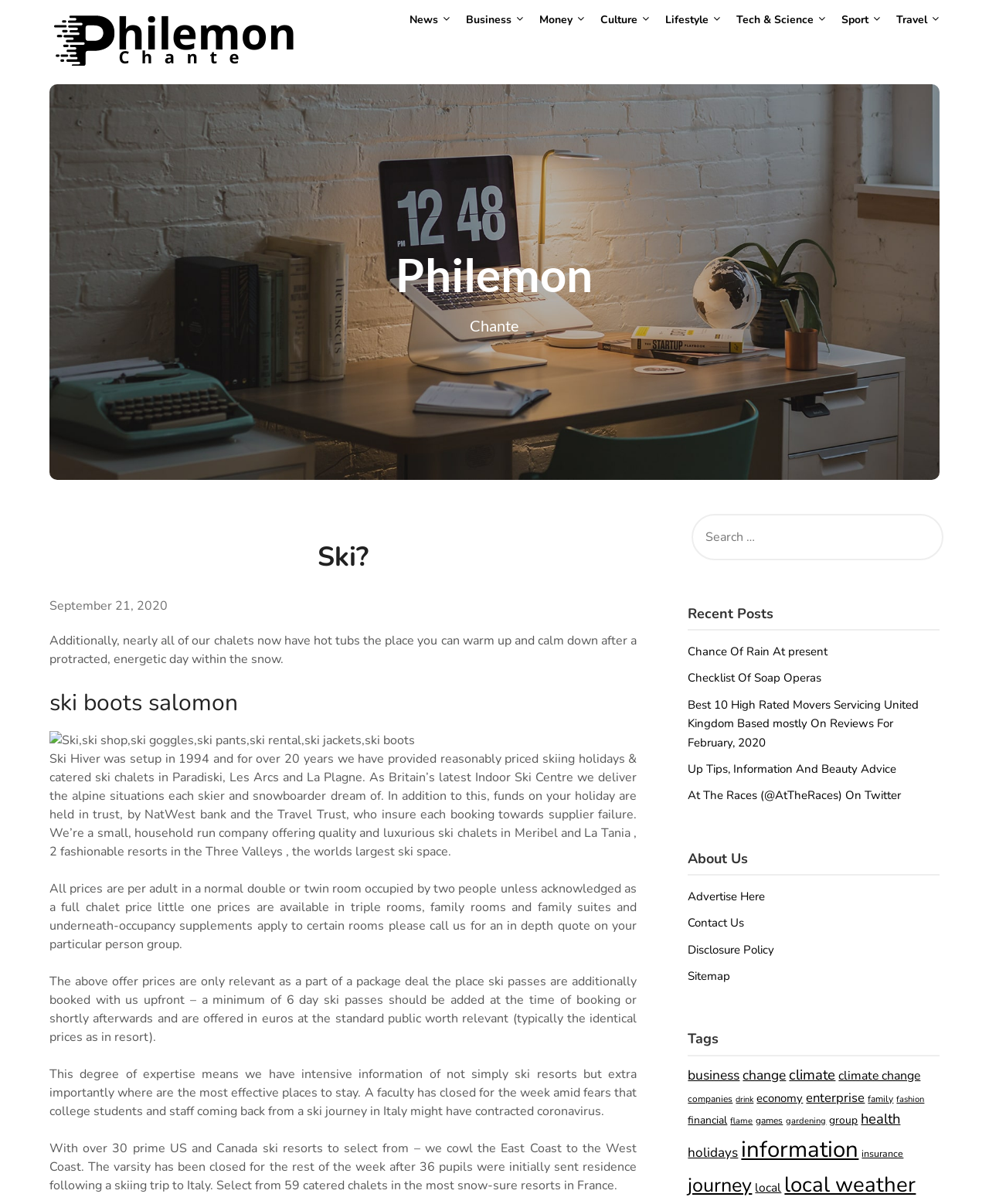Locate the bounding box coordinates for the element described below: "Tech & Science". The coordinates must be four float values between 0 and 1, formatted as [left, top, right, bottom].

[0.732, 0.0, 0.835, 0.034]